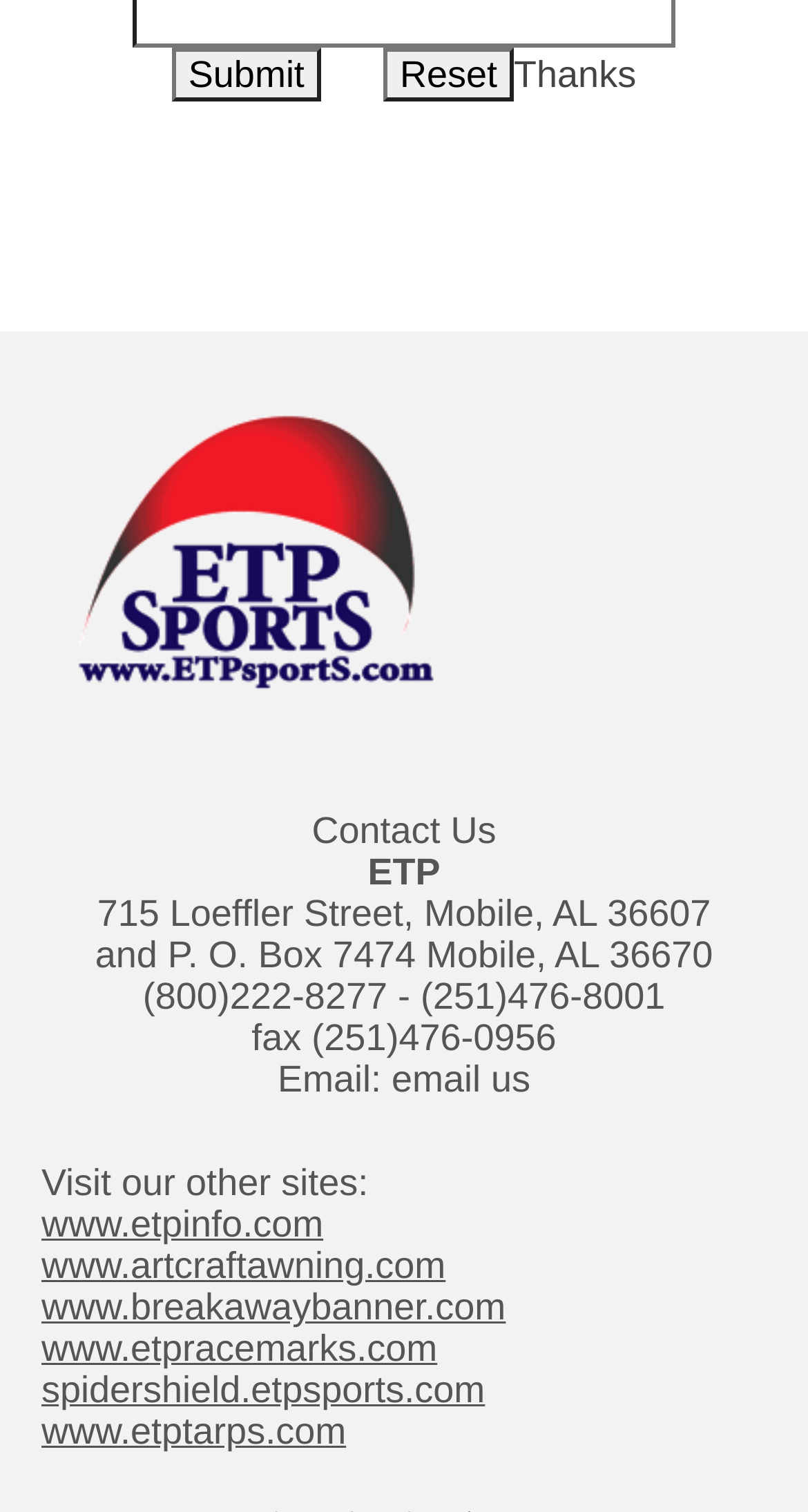Identify the bounding box coordinates of the part that should be clicked to carry out this instruction: "Click the Submit button".

[0.213, 0.032, 0.397, 0.068]